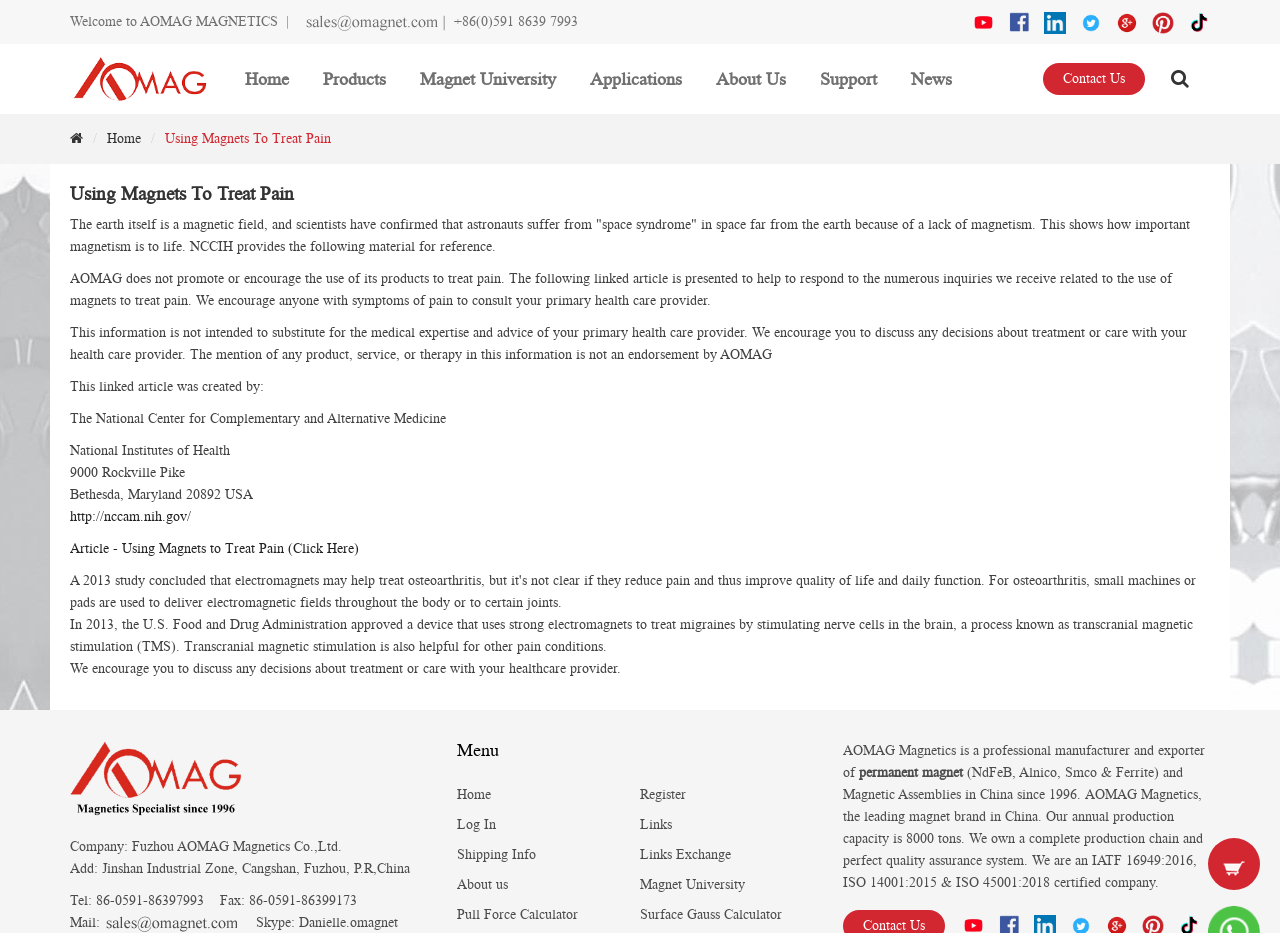Identify the bounding box coordinates for the UI element described as: "parent_node: Tel: 86-0591-86397993 Fax: 86-0591-86399173". The coordinates should be provided as four floats between 0 and 1: [left, top, right, bottom].

[0.081, 0.981, 0.188, 0.997]